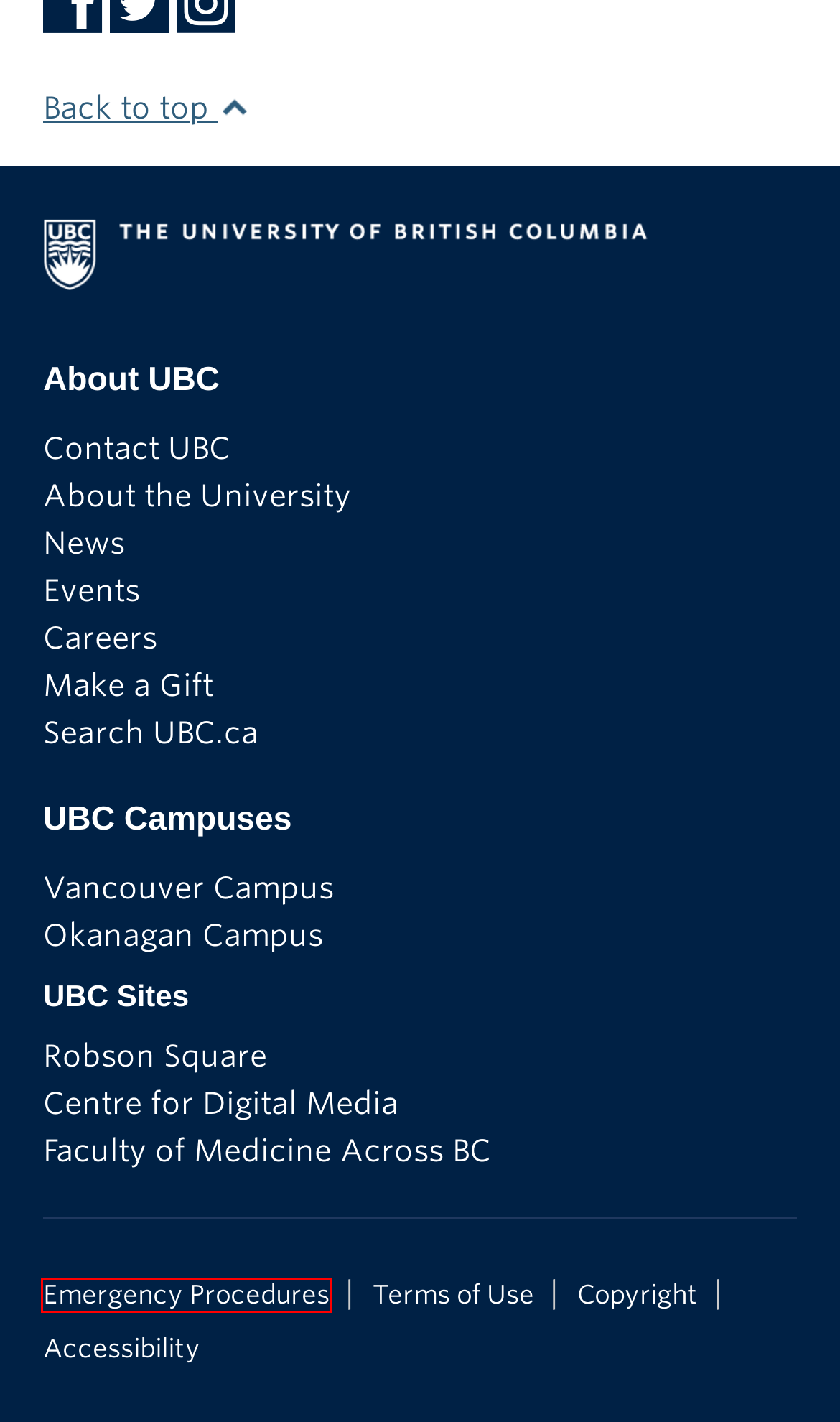Inspect the provided webpage screenshot, concentrating on the element within the red bounding box. Select the description that best represents the new webpage after you click the highlighted element. Here are the candidates:
A. Home | Copyright at UBC
B. Campus Services | The University of British Columbia
C. Campuses - UBC Faculty of Medicine
D. Web Accessibility at UBC | The University of British Columbia
E. Emergency Procedures | The University of British Columbia
F. Home | UBC Robson Square
G. About UBC | The University of British Columbia
H. Home - give UBC

E